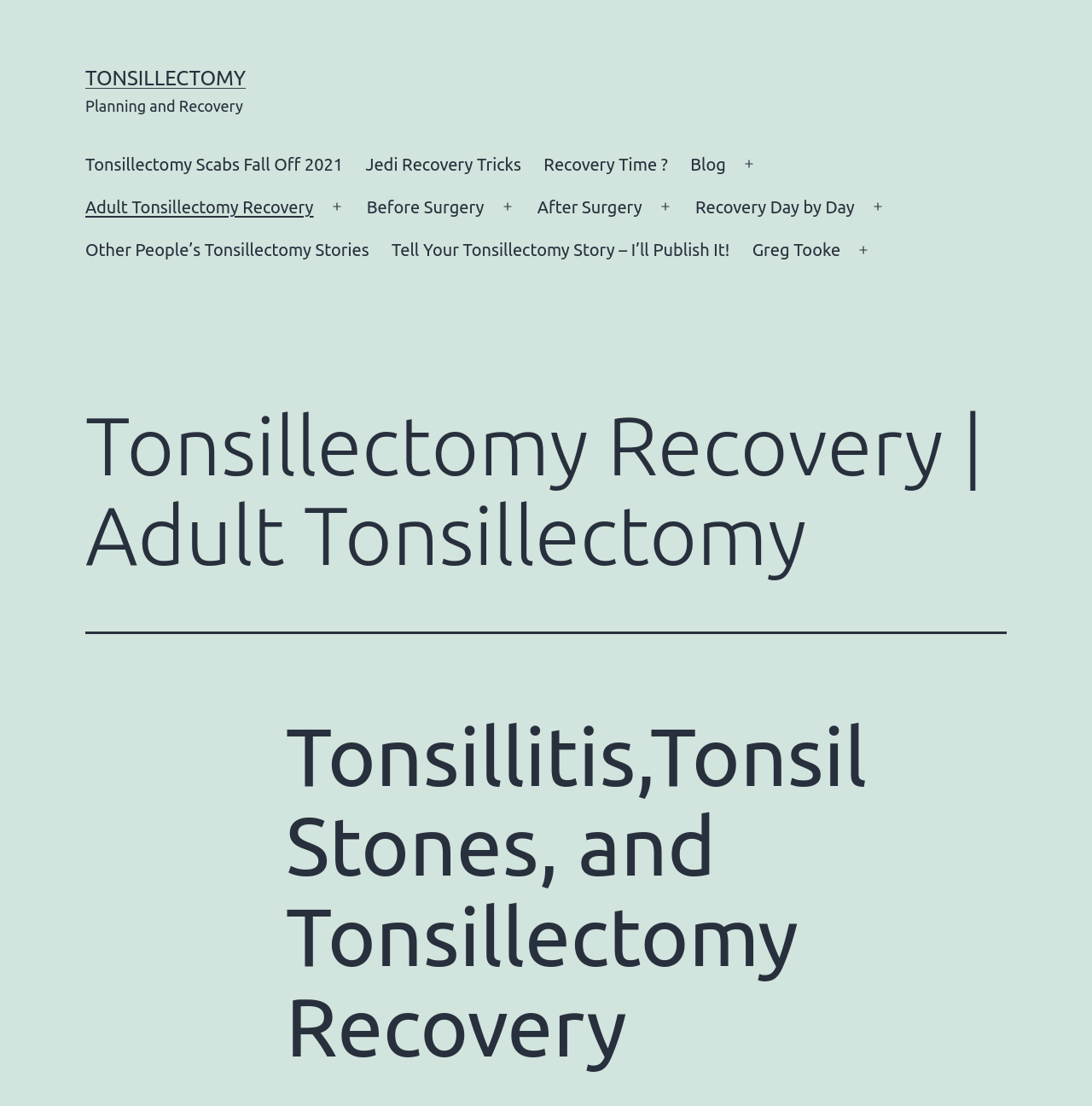Based on the visual content of the image, answer the question thoroughly: What is the last link in the navigation menu?

I looked at the navigation menu and found the last link, which is 'Greg Tooke'. This link is located at the bottom of the navigation menu.